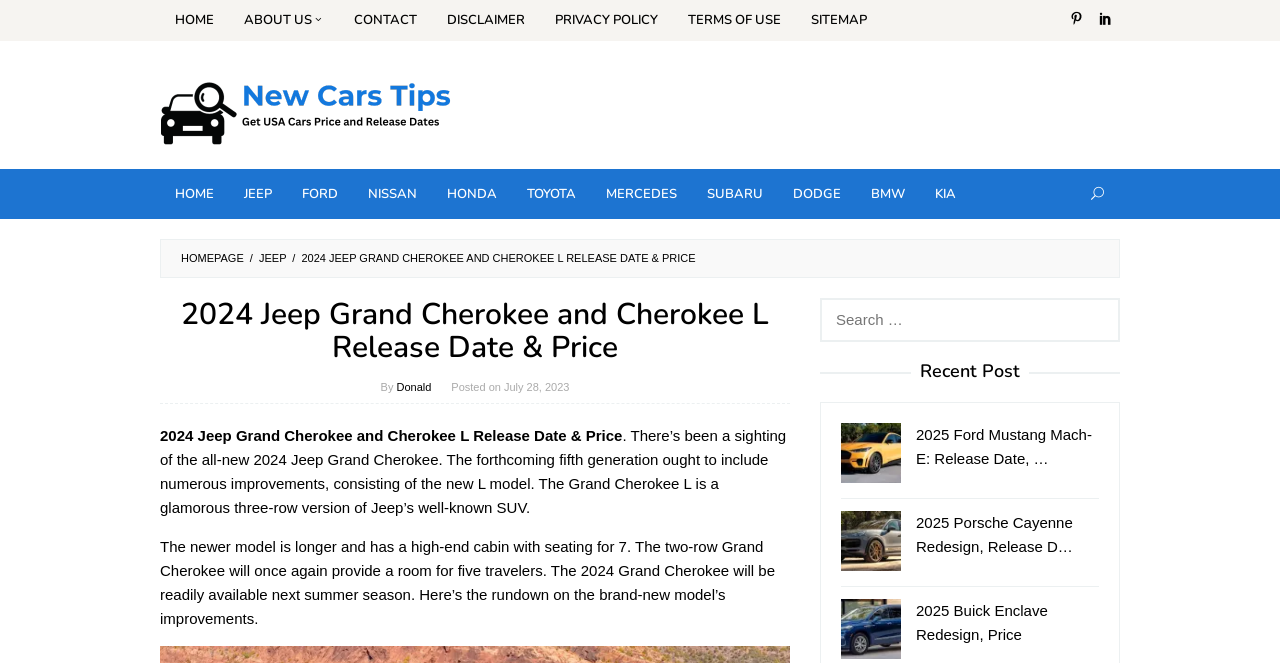What is the brand of the car being discussed?
Please utilize the information in the image to give a detailed response to the question.

The webpage is discussing the 2024 Jeep Grand Cherokee and Cherokee L, which is evident from the title and the content of the webpage.